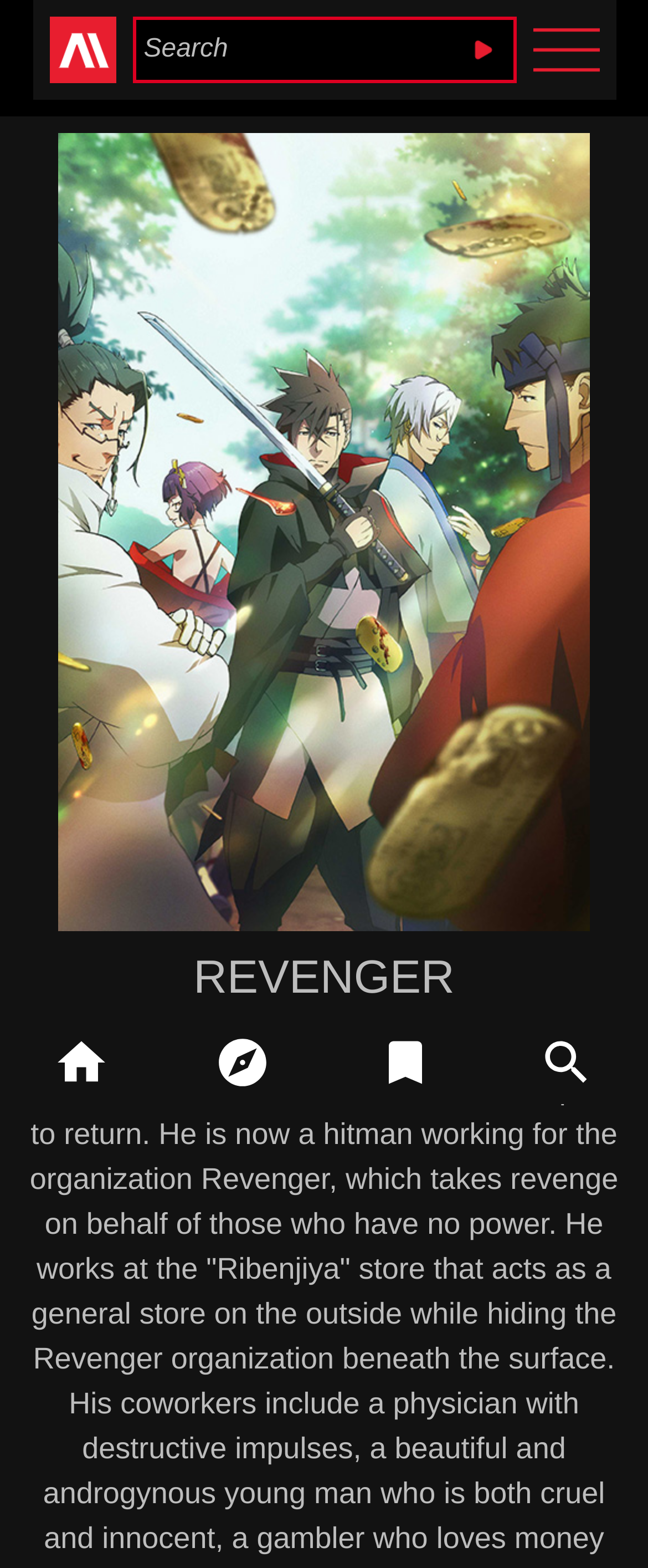What is the name of the anime displayed on the webpage?
Please answer the question as detailed as possible based on the image.

The anime poster is displayed prominently on the webpage, and the title 'REVENGER Anime' is not mentioned anywhere else on the page, so it can be inferred that this is the name of the anime being displayed.